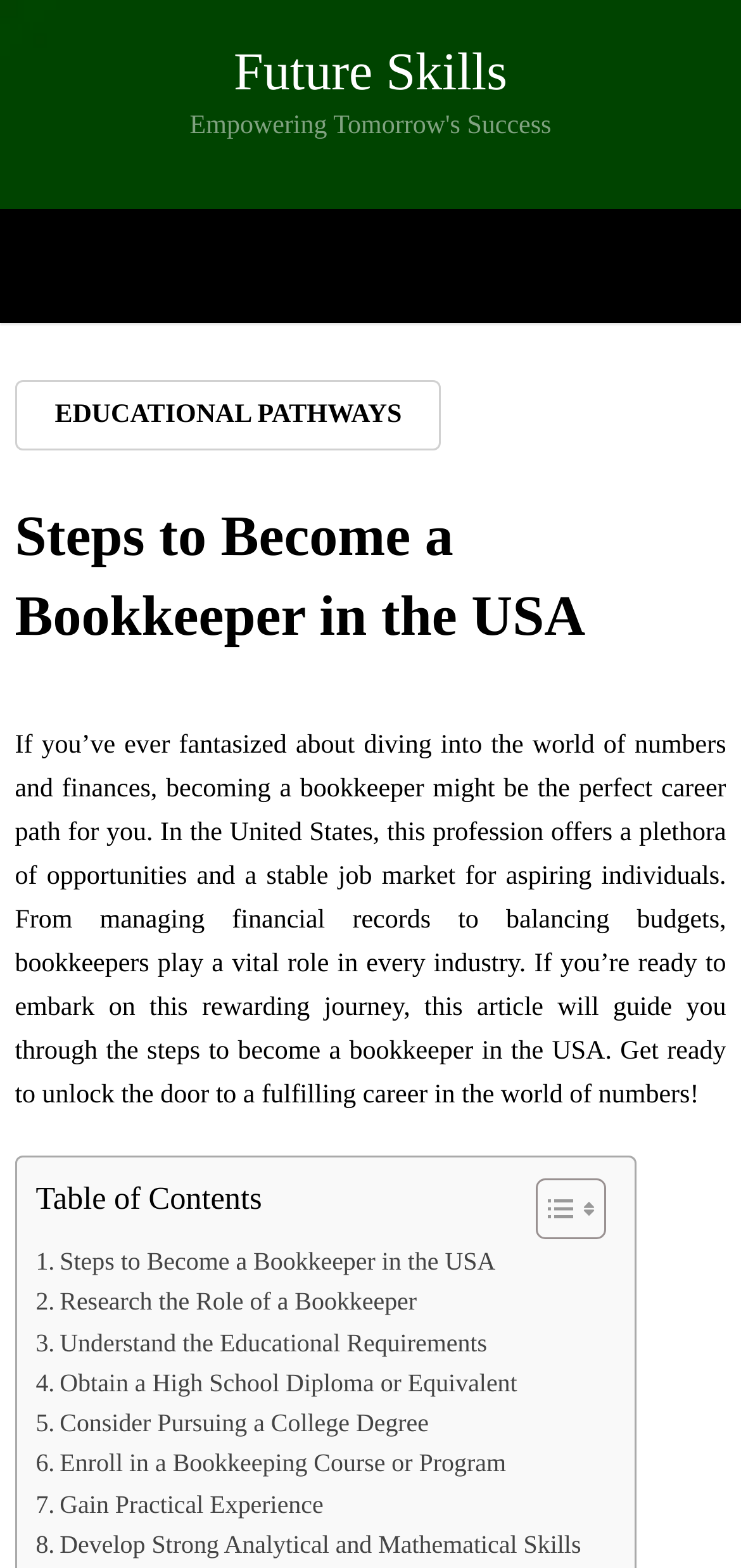Find the bounding box coordinates for the HTML element specified by: "Consider Pursuing a College Degree".

[0.048, 0.895, 0.579, 0.92]